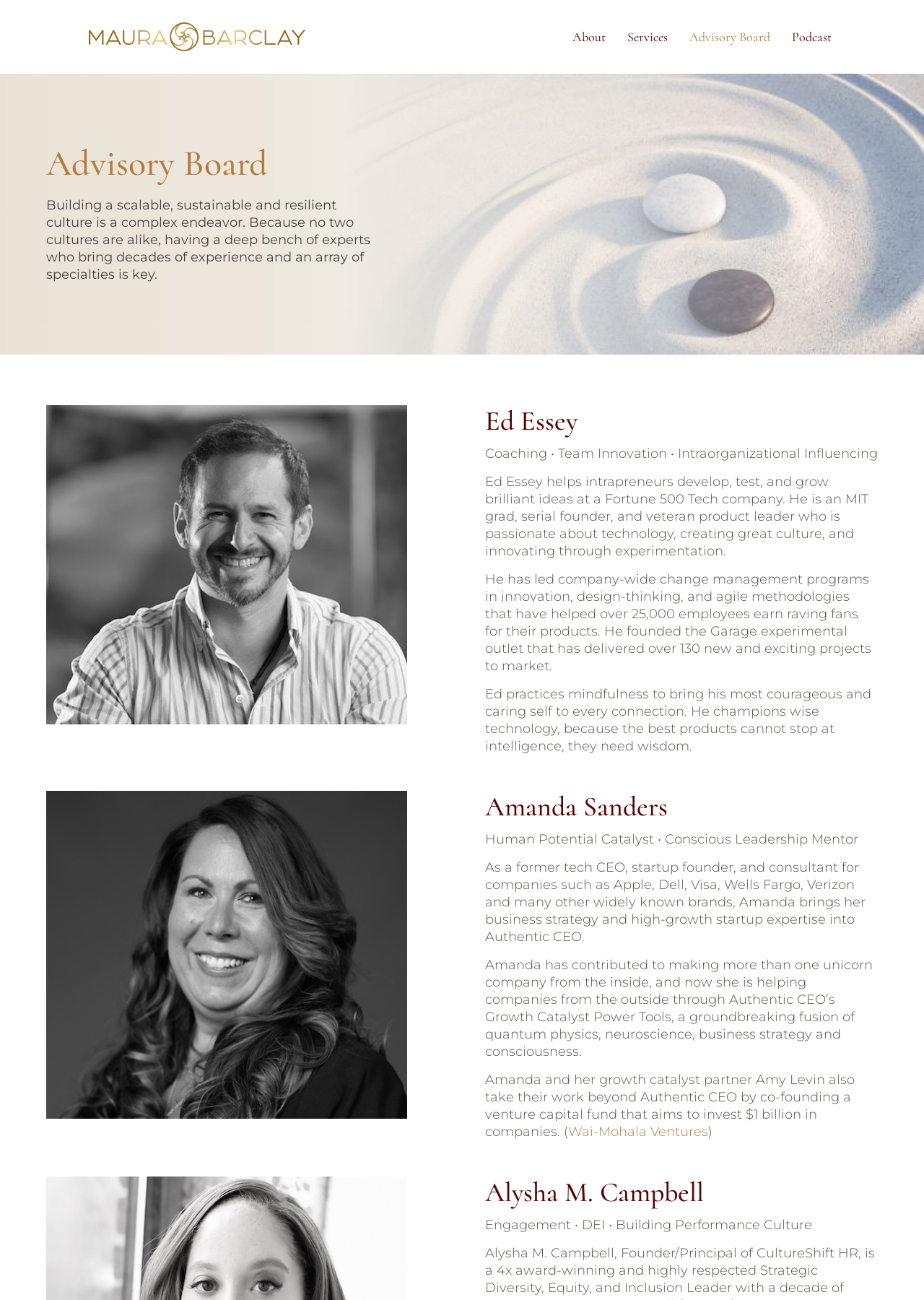What is the name of the advisory board member with a background in innovation and design-thinking?
Please provide a single word or phrase as your answer based on the screenshot.

Ed Essey